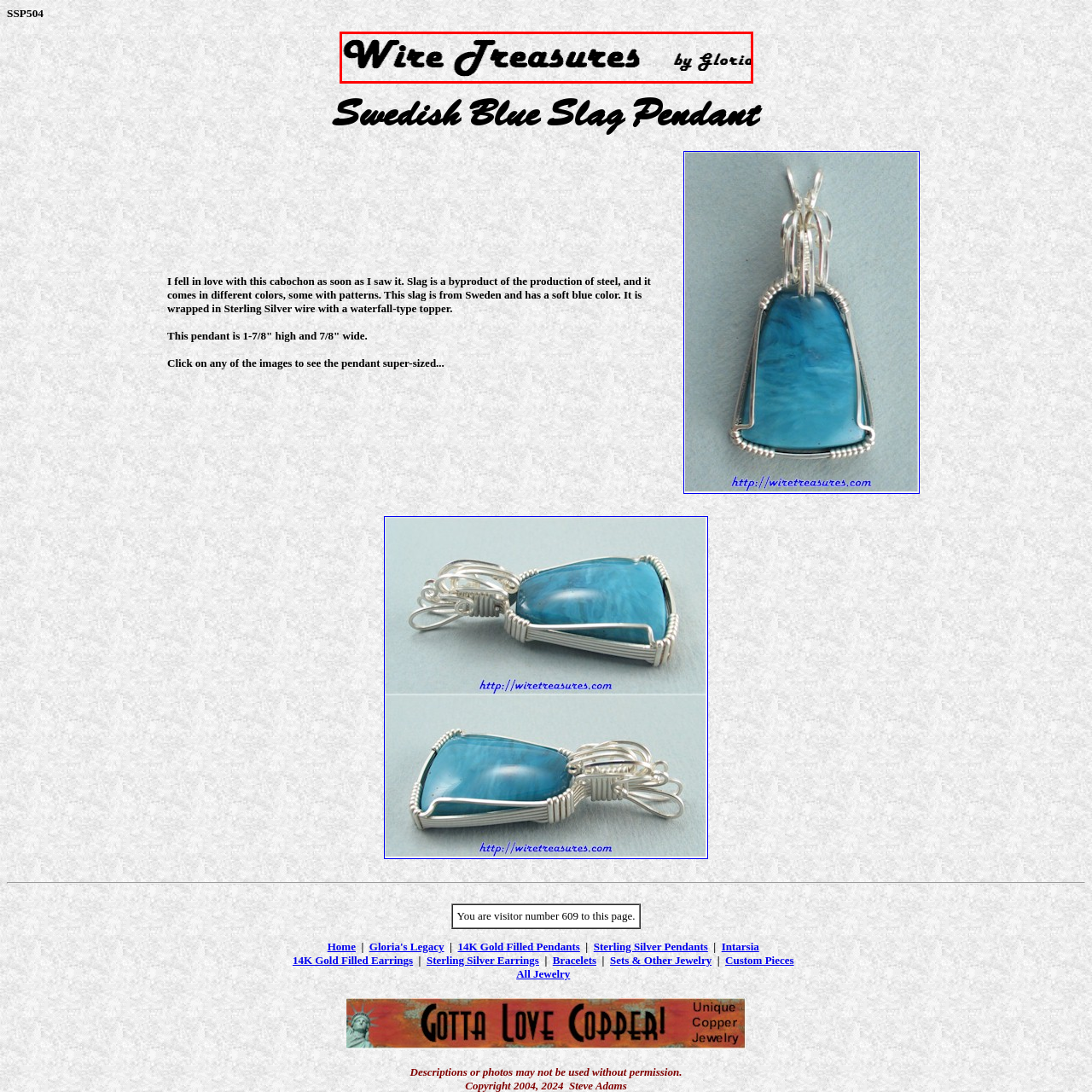What does the logo evoke?
Focus on the image highlighted by the red bounding box and give a comprehensive answer using the details from the image.

The logo of 'Wire Treasures by Gloria' evokes a sense of creativity and personal touch, which appeals to those interested in unique jewelry items, suggesting that the brand values individuality and craftsmanship in its products.